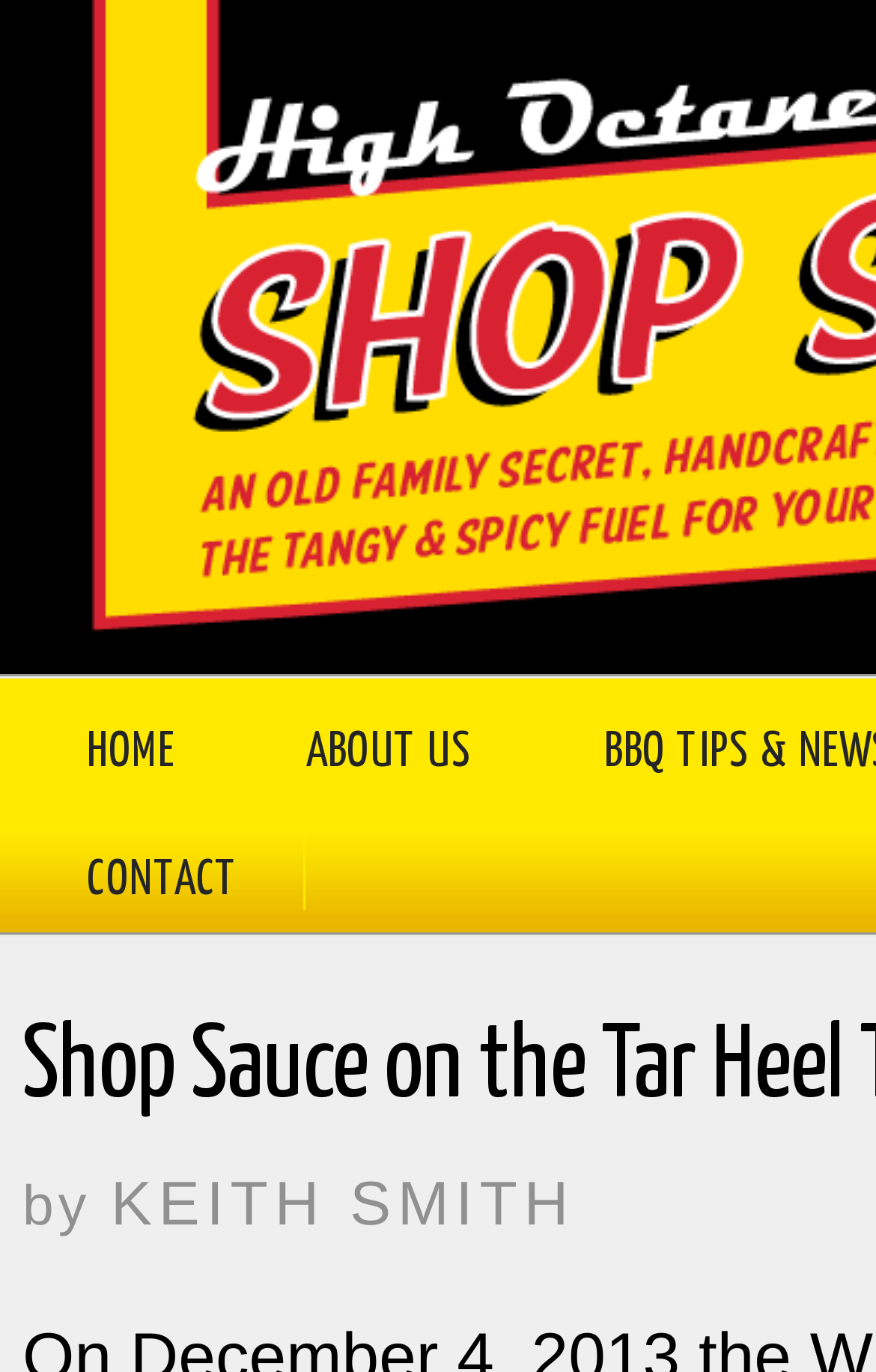Please find and report the primary heading text from the webpage.

Shop Sauce on the Tar Heel Traveler!